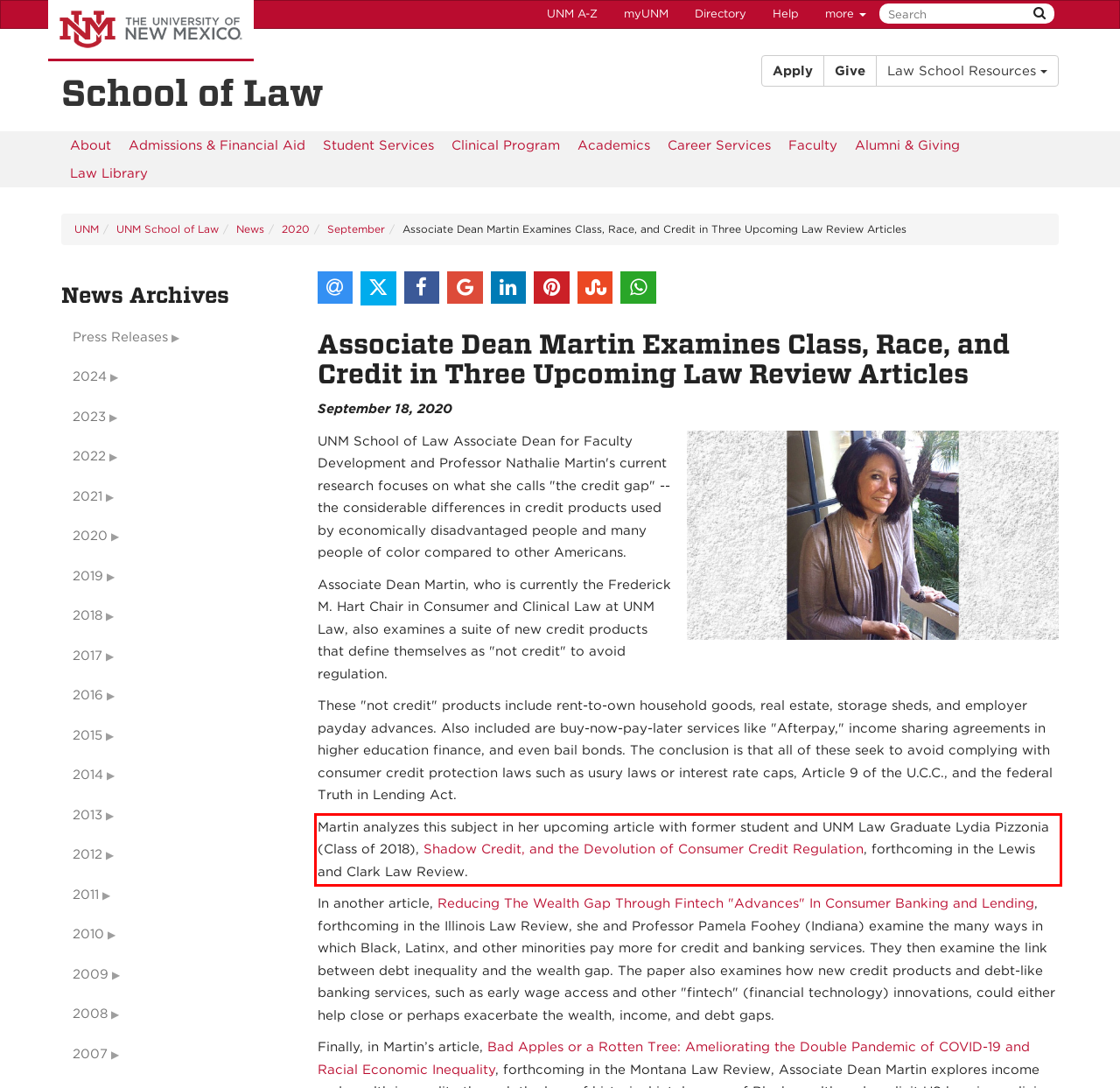Using the provided screenshot of a webpage, recognize the text inside the red rectangle bounding box by performing OCR.

Martin analyzes this subject in her upcoming article with former student and UNM Law Graduate Lydia Pizzonia (Class of 2018), Shadow Credit, and the Devolution of Consumer Credit Regulation, forthcoming in the Lewis and Clark Law Review.